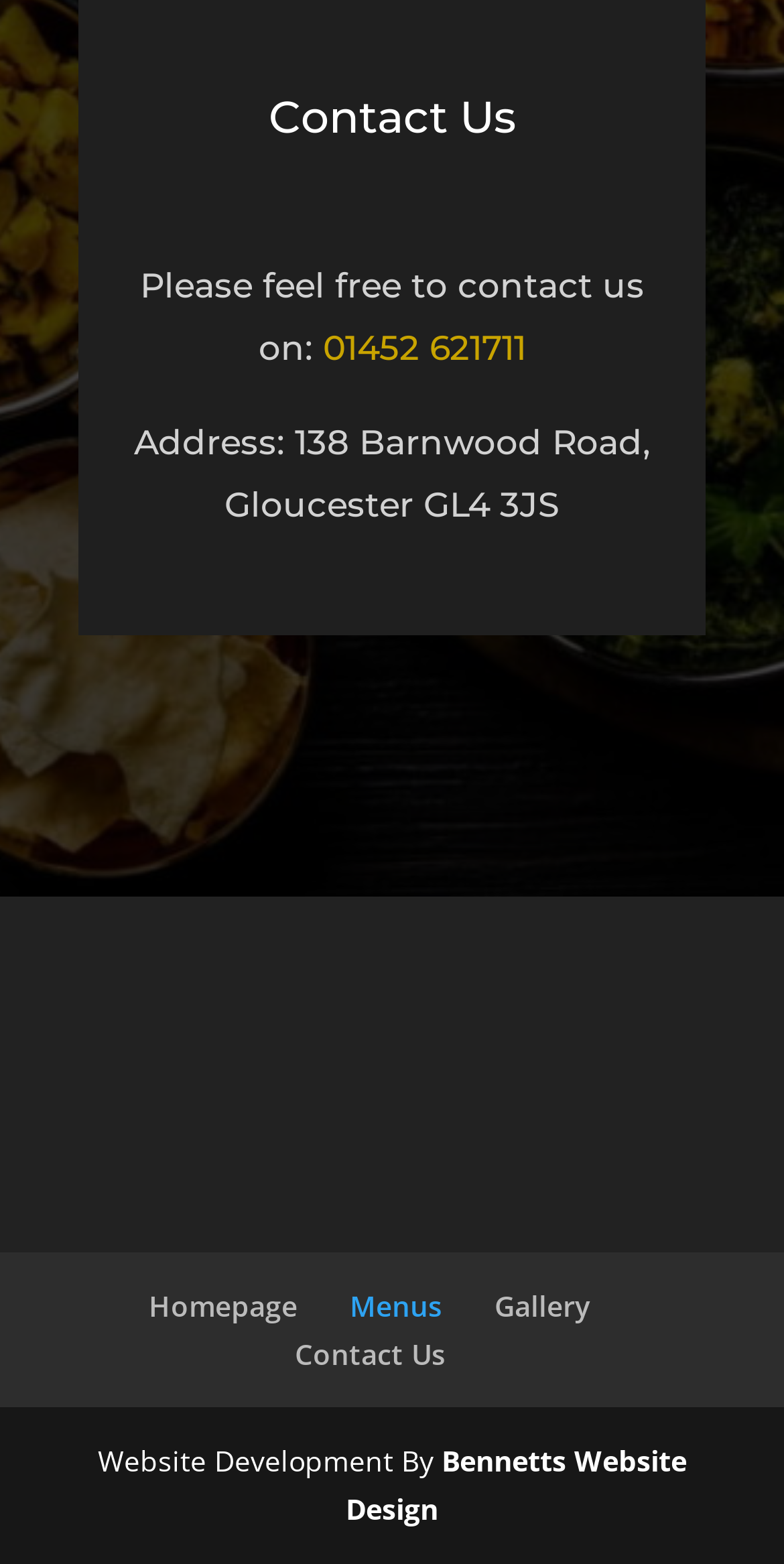Using the provided description Contact Us, find the bounding box coordinates for the UI element. Provide the coordinates in (top-left x, top-left y, bottom-right x, bottom-right y) format, ensuring all values are between 0 and 1.

[0.376, 0.853, 0.568, 0.877]